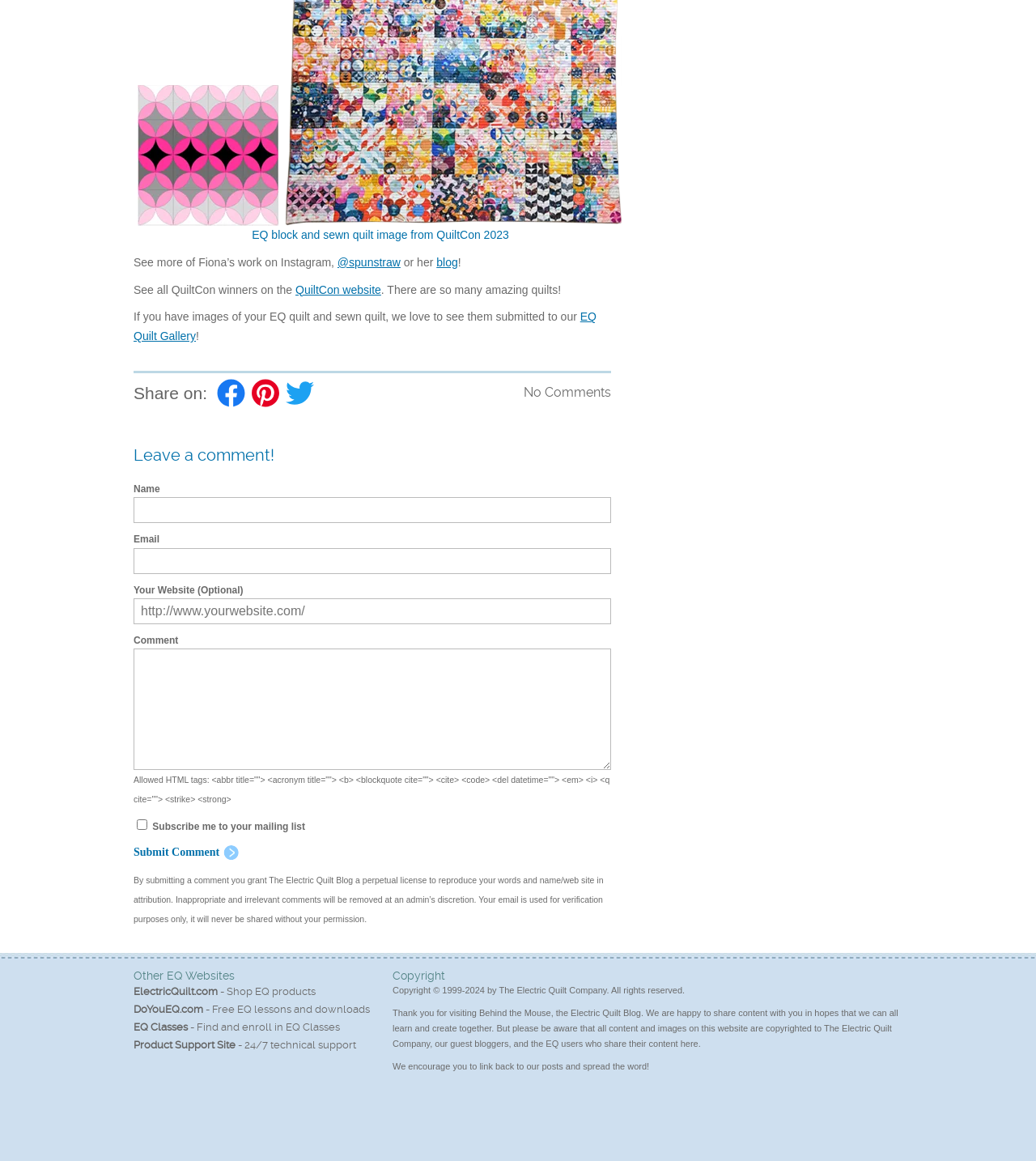Find the bounding box coordinates of the area to click in order to follow the instruction: "Share this page on Facebook".

[0.209, 0.326, 0.237, 0.351]